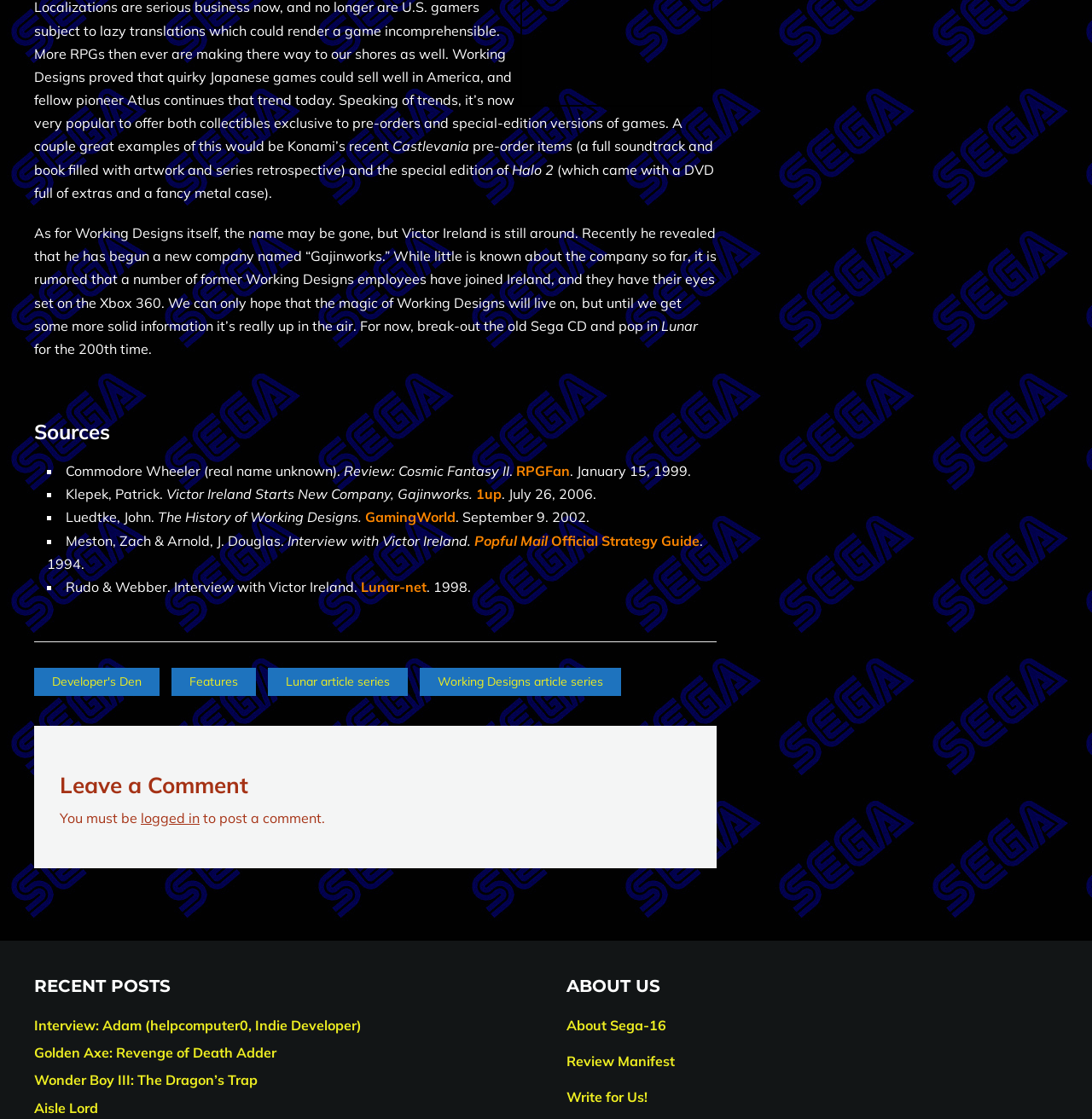Find the bounding box coordinates of the element's region that should be clicked in order to follow the given instruction: "Click on the 'Developer's Den' link". The coordinates should consist of four float numbers between 0 and 1, i.e., [left, top, right, bottom].

[0.031, 0.597, 0.146, 0.622]